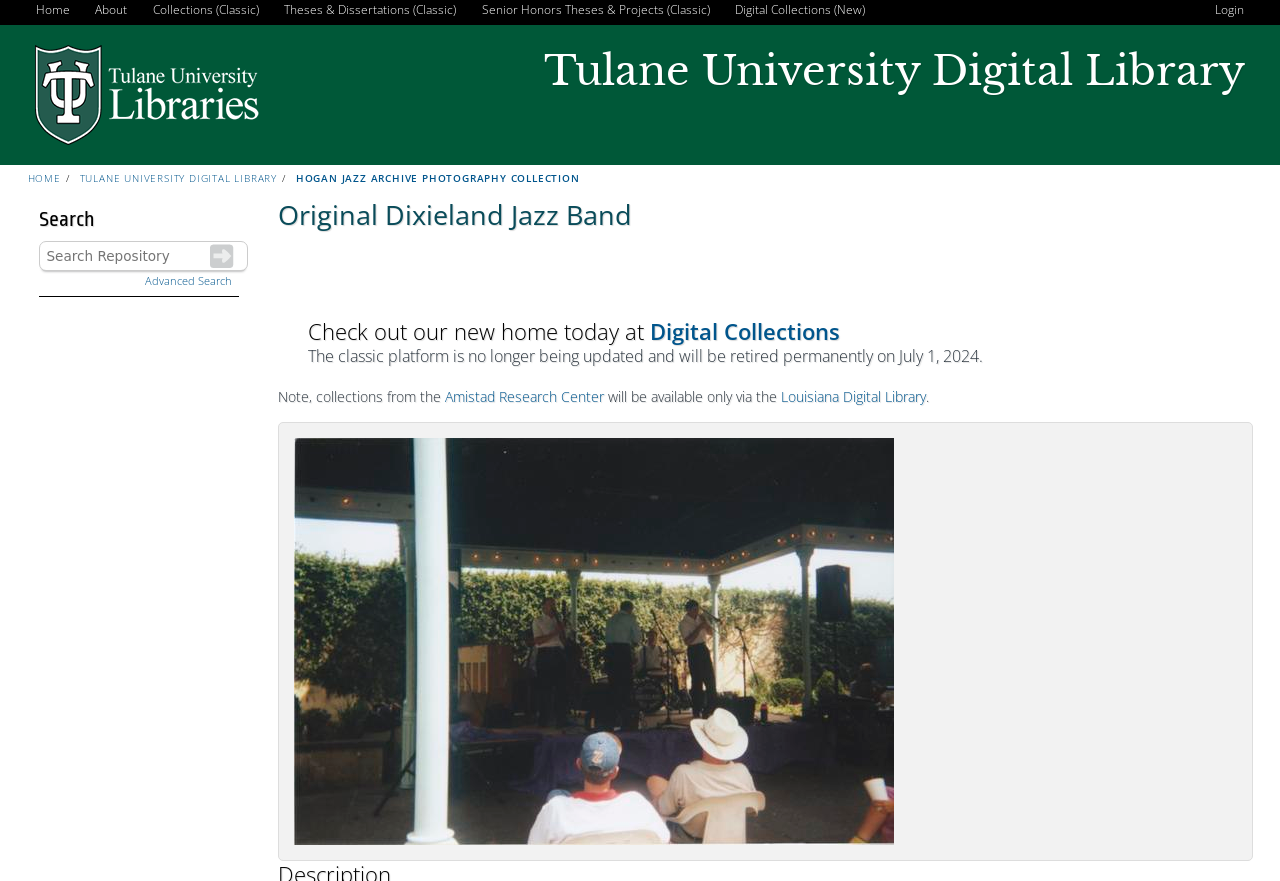Find the bounding box coordinates of the clickable element required to execute the following instruction: "Login". Provide the coordinates as four float numbers between 0 and 1, i.e., [left, top, right, bottom].

[0.948, 0.0, 0.973, 0.023]